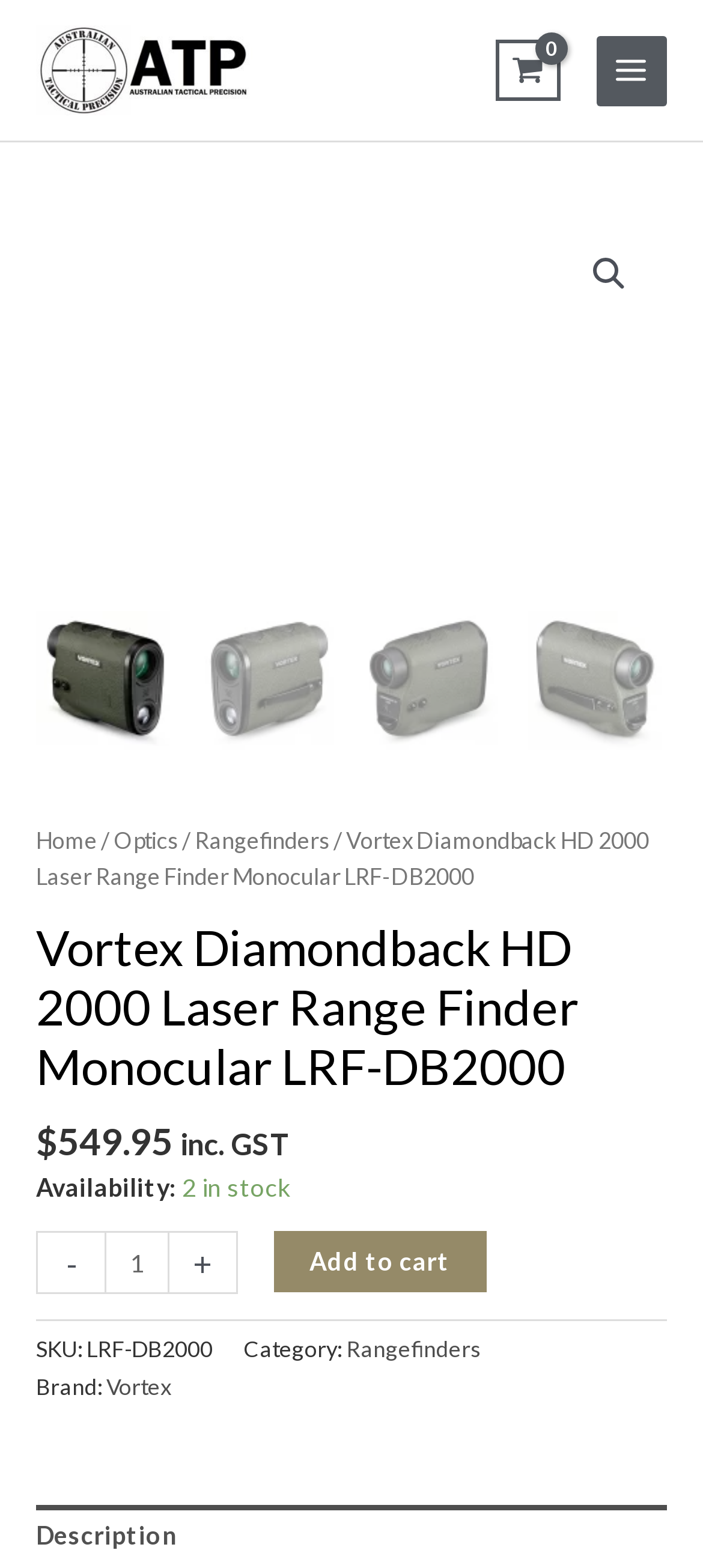Respond to the following query with just one word or a short phrase: 
What is the price of the Vortex Diamondback HD 2000 Laser Range Finder Monocular?

$549.95